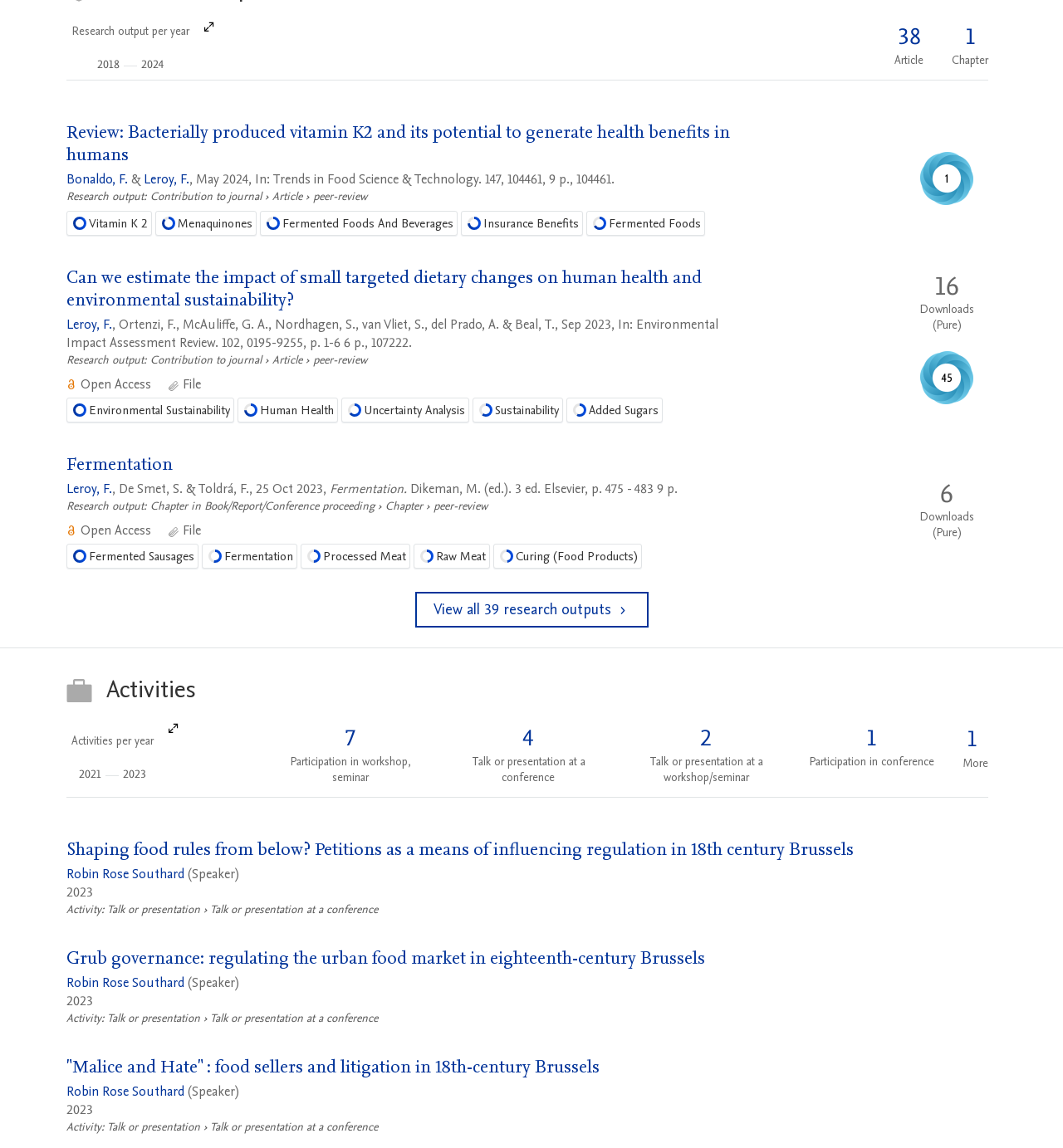What is the title of the first article?
Please craft a detailed and exhaustive response to the question.

I looked at the webpage and found a section that lists articles. The first article has a heading that says 'Review: Bacterially produced vitamin K2 and its potential to generate health benefits in humans'. I extracted the main title of the article, which is 'Review: Bacterially produced vitamin K2'.